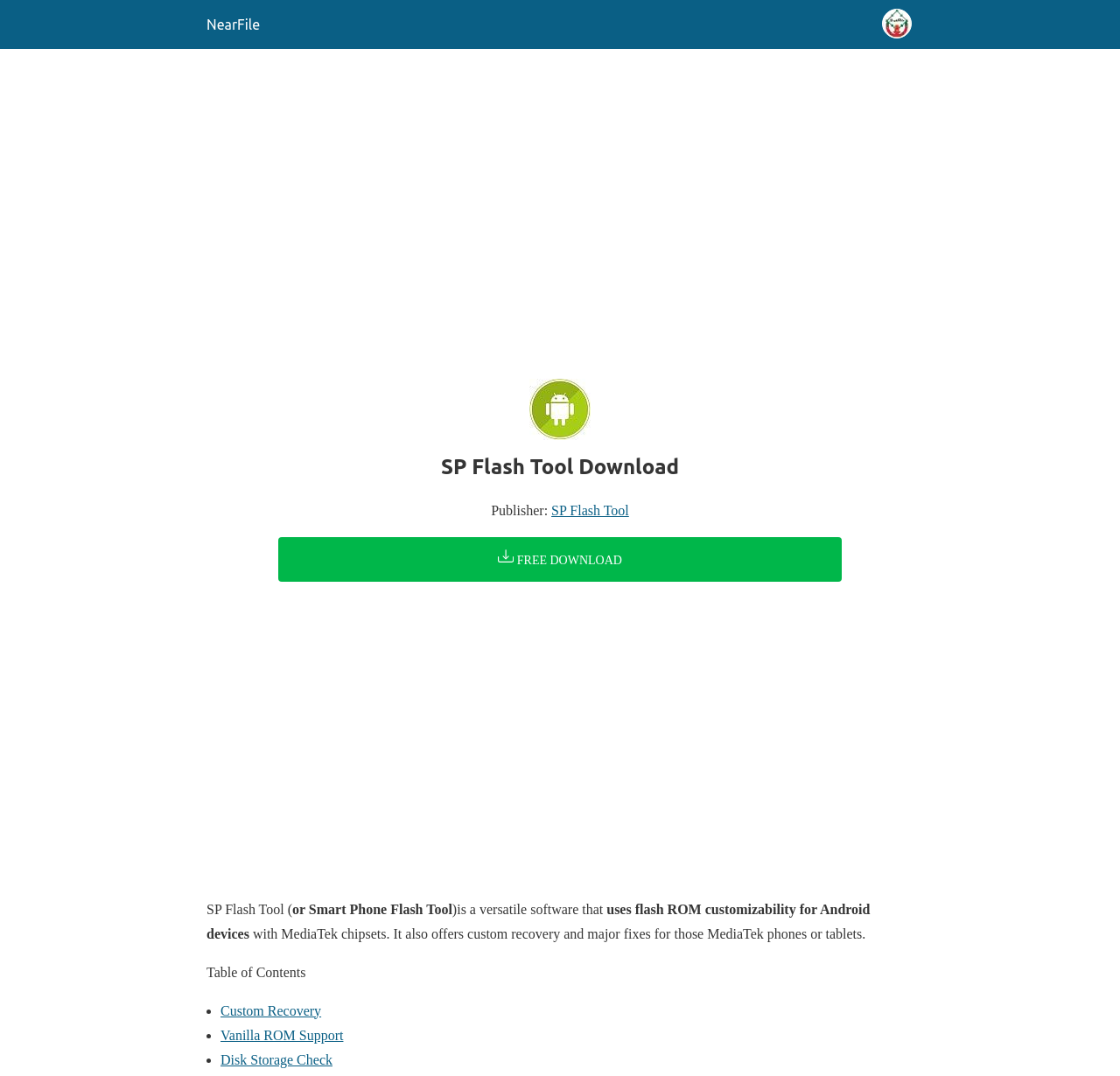Determine the bounding box coordinates of the area to click in order to meet this instruction: "Download SP Flash Tool".

[0.248, 0.499, 0.752, 0.54]